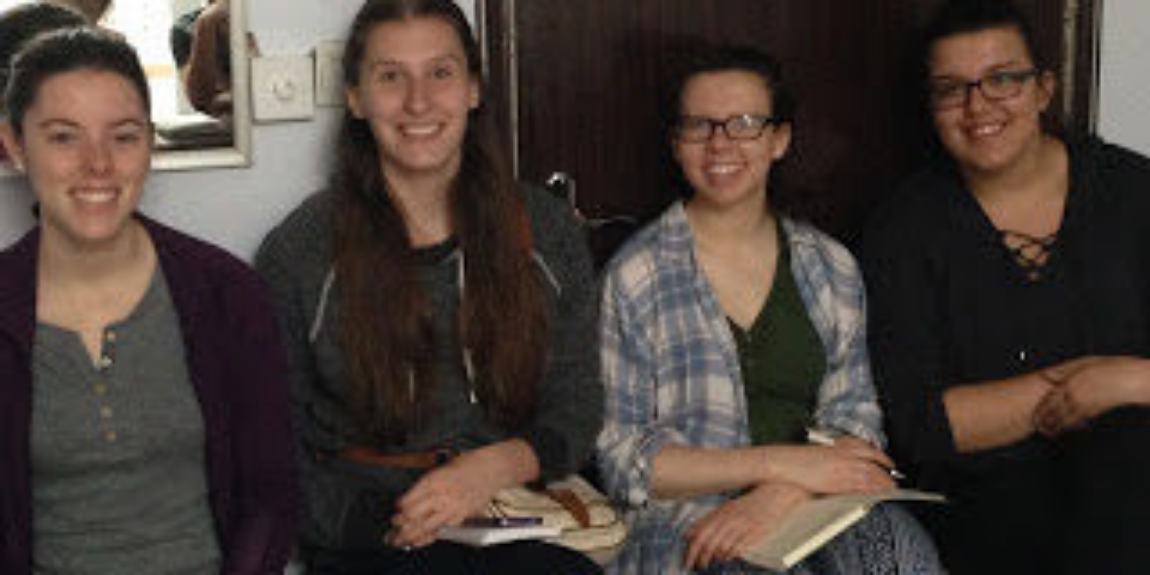Kindly respond to the following question with a single word or a brief phrase: 
Where are the women likely to be?

Zhengzhou, China